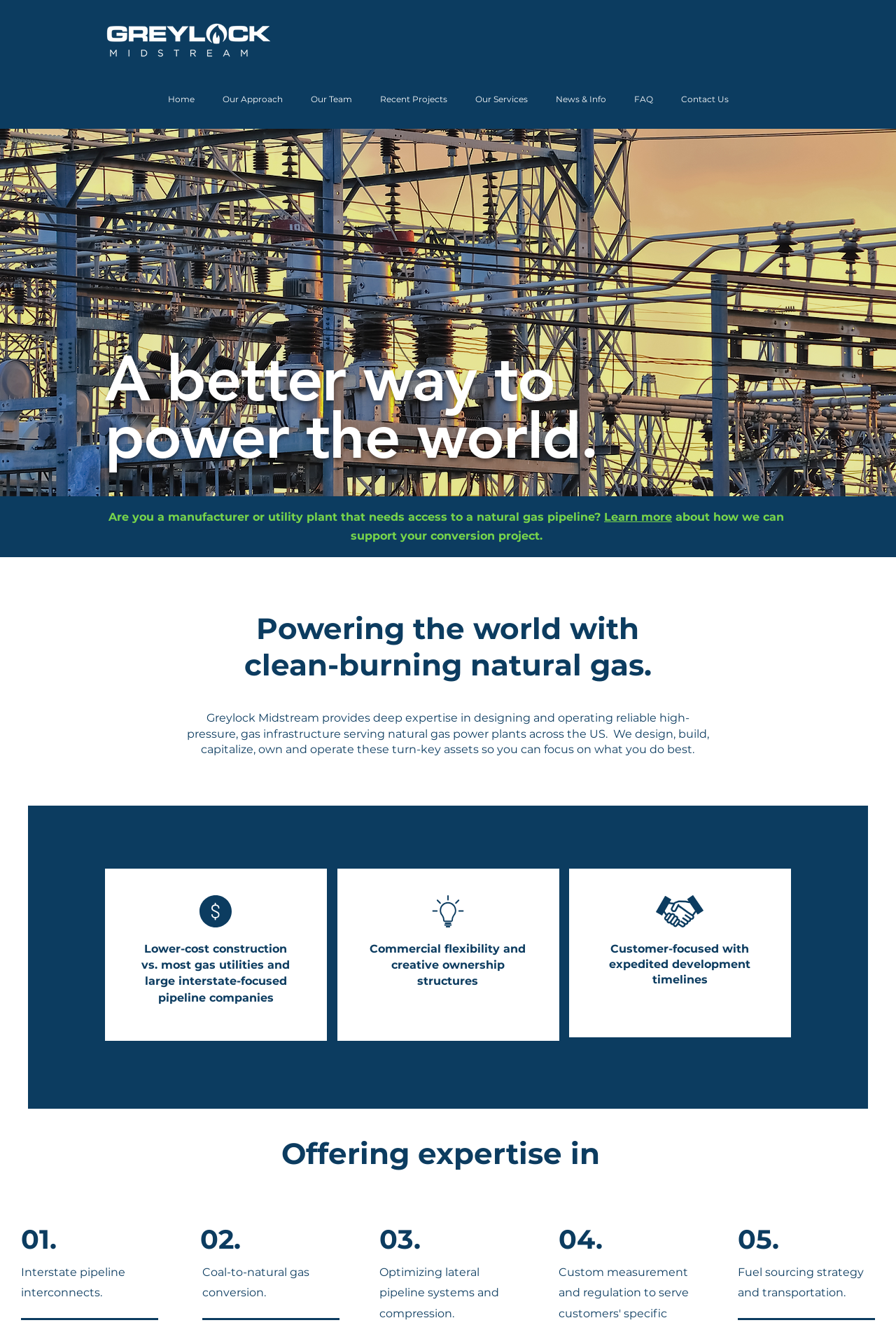What is the goal of Greylock Midstream?
Based on the screenshot, provide your answer in one word or phrase.

Powering the world with clean-burning natural gas